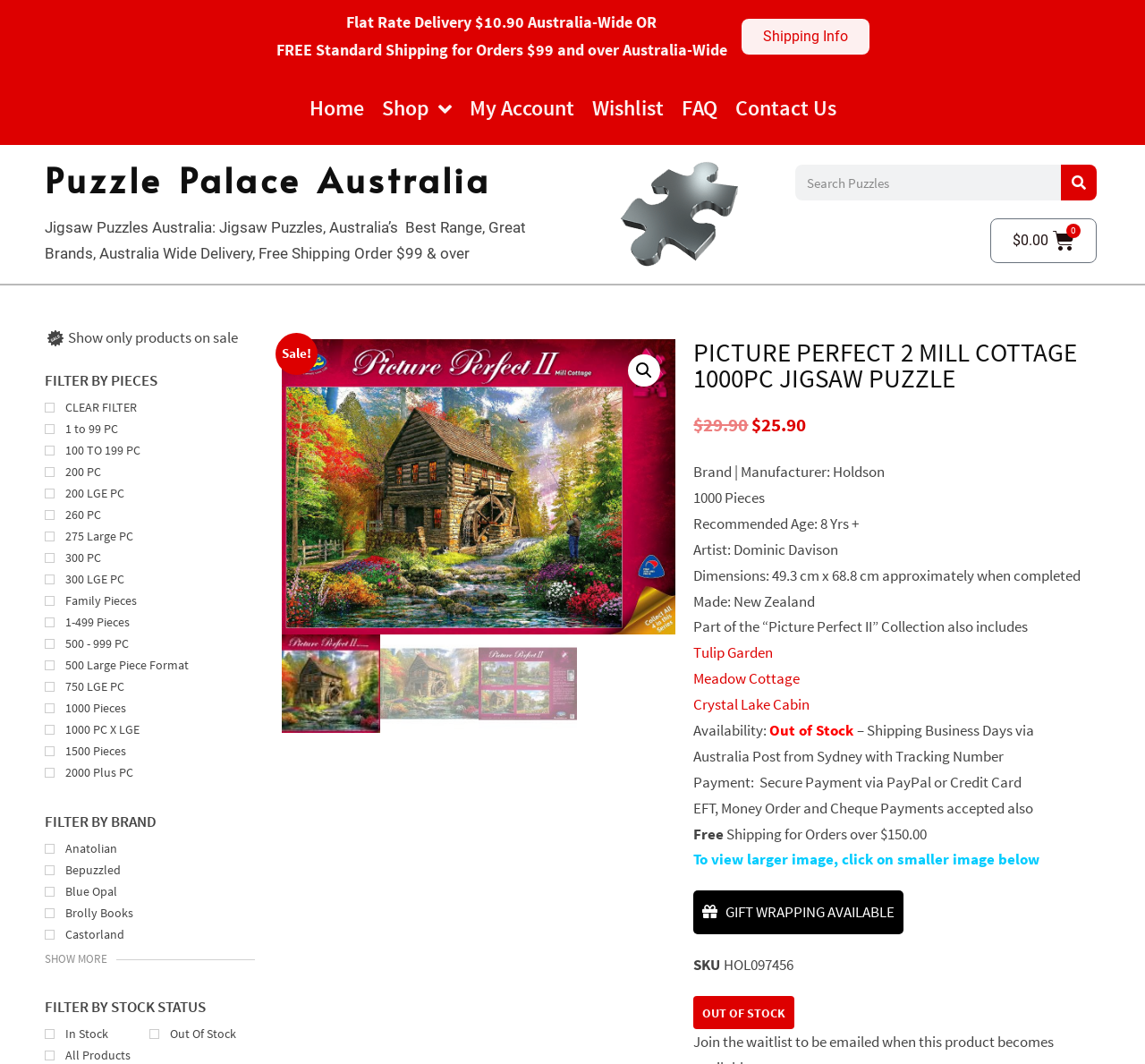What is the approximate size of the completed jigsaw puzzle?
Please use the image to provide an in-depth answer to the question.

I found the answer by looking at the product description section, where it says 'Dimensions: 49.3 cm x 68.8 cm approximately when completed'.